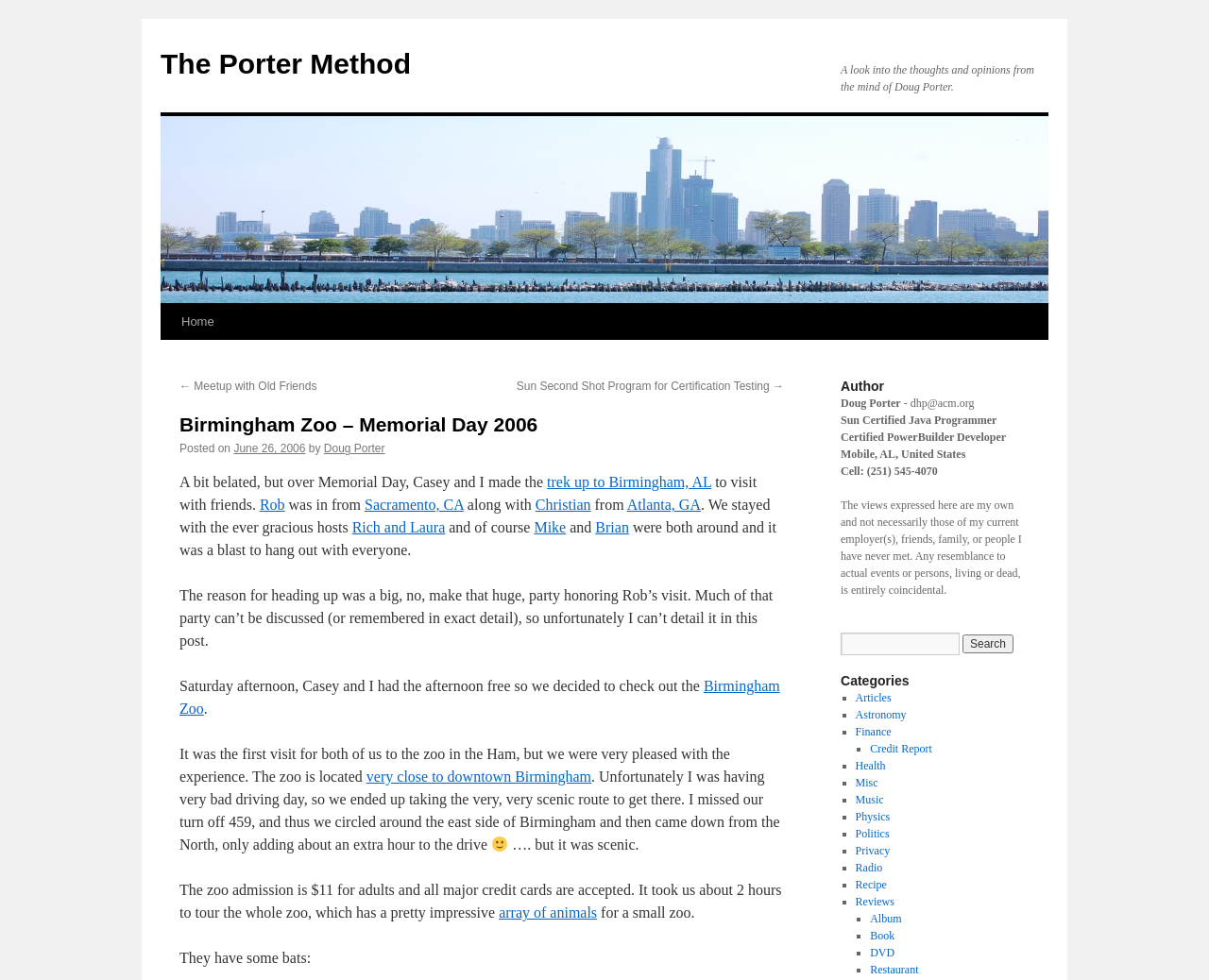Locate the bounding box of the UI element with the following description: "very close to downtown Birmingham".

[0.303, 0.784, 0.489, 0.801]